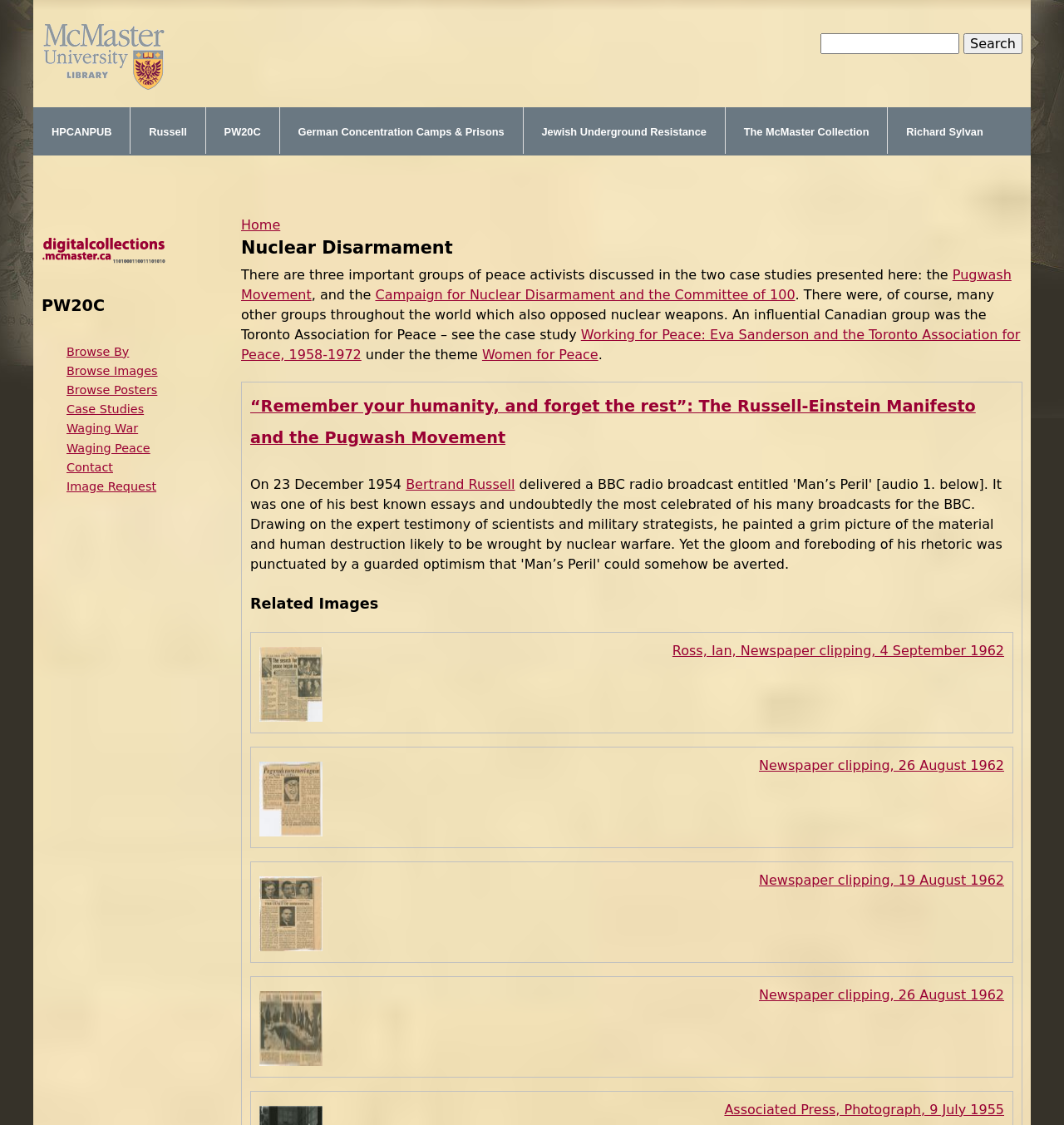Give a succinct answer to this question in a single word or phrase: 
How many images are related to newspaper clippings?

4